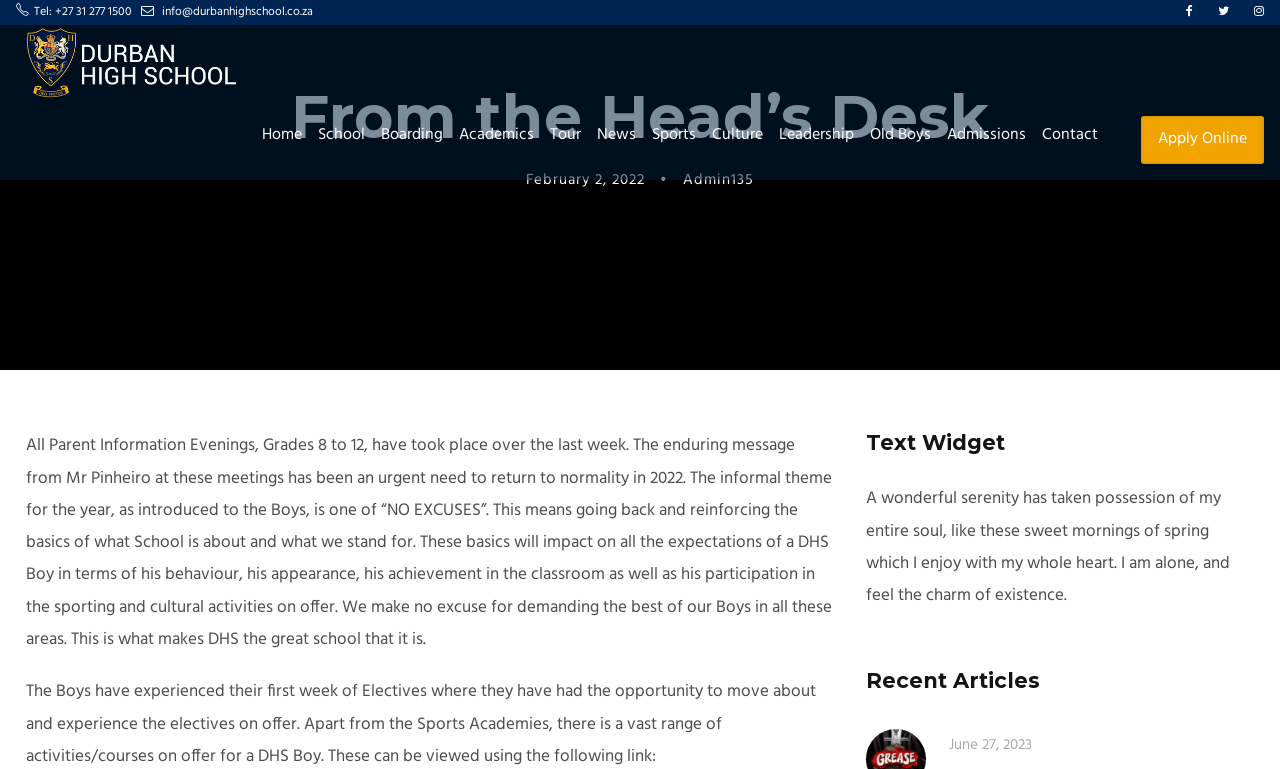Show me the bounding box coordinates of the clickable region to achieve the task as per the instruction: "View the 'February 2, 2022' article".

[0.411, 0.218, 0.504, 0.25]